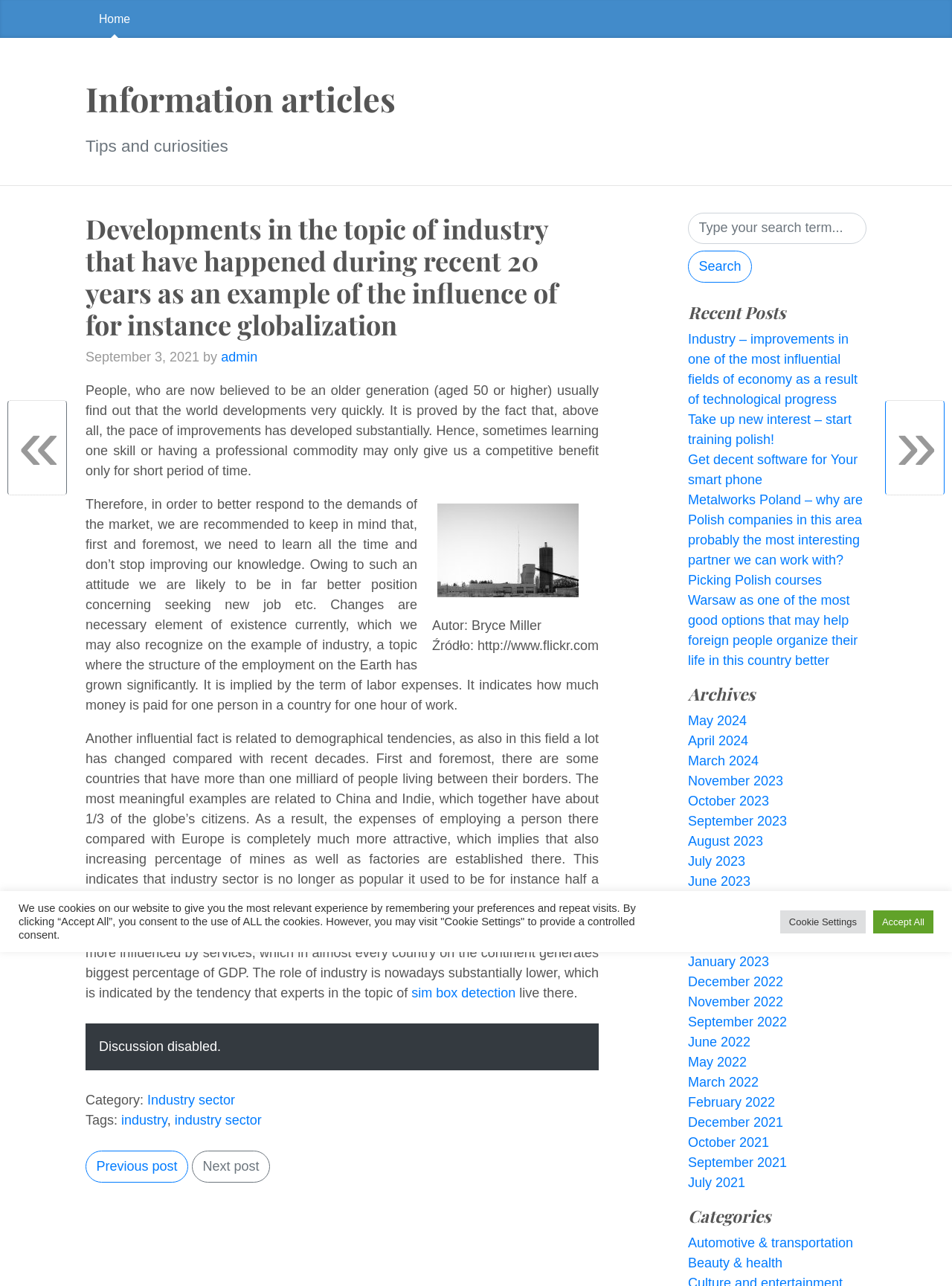Summarize the webpage with a detailed and informative caption.

This webpage appears to be a blog or article page, with a focus on the topic of industry developments and their impact on society. At the top of the page, there is a navigation menu with links to "Home" and other sections of the website. Below this, there is a heading that reads "Information articles" and a subheading that says "Tips and curiosities".

The main content of the page is an article with a heading that discusses the rapid pace of developments in the industry sector over the past 20 years, driven by factors such as globalization. The article is divided into several paragraphs, with a mix of text and images. There is an image related to the industry sector, and the text discusses the need for continuous learning and improvement in order to stay competitive in the job market.

The article also touches on demographic trends, such as the growing population of countries like China and India, and how this has led to a shift in the industry sector, with more factories and mines being established in these regions. The text concludes by noting that the role of industry is decreasing in Europe, where services are becoming a more dominant sector of the economy.

To the right of the main content, there is a sidebar with several sections, including "Recent Posts", "Archives", and "Categories". The "Recent Posts" section lists several links to other articles on the website, while the "Archives" section provides links to articles from previous months and years. The "Categories" section lists links to articles categorized by topic, such as "Automotive & transportation" and "Beauty & health".

At the bottom of the page, there is a notice about the use of cookies on the website, with options to accept all cookies or to customize cookie settings. There are also links to navigate to the next or previous page of articles.